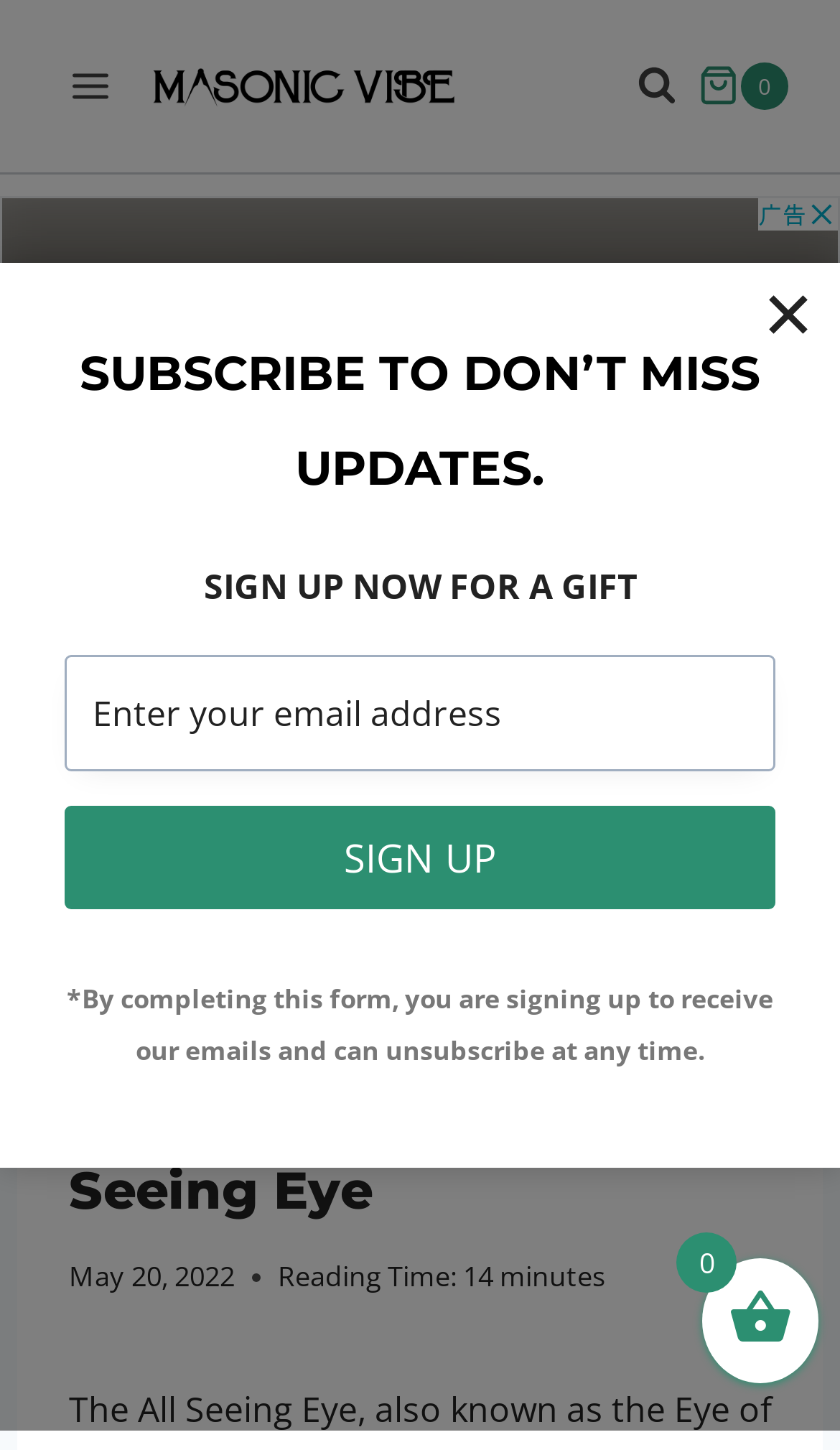Determine the bounding box coordinates of the UI element that matches the following description: "0". The coordinates should be four float numbers between 0 and 1 in the format [left, top, right, bottom].

[0.831, 0.043, 0.938, 0.076]